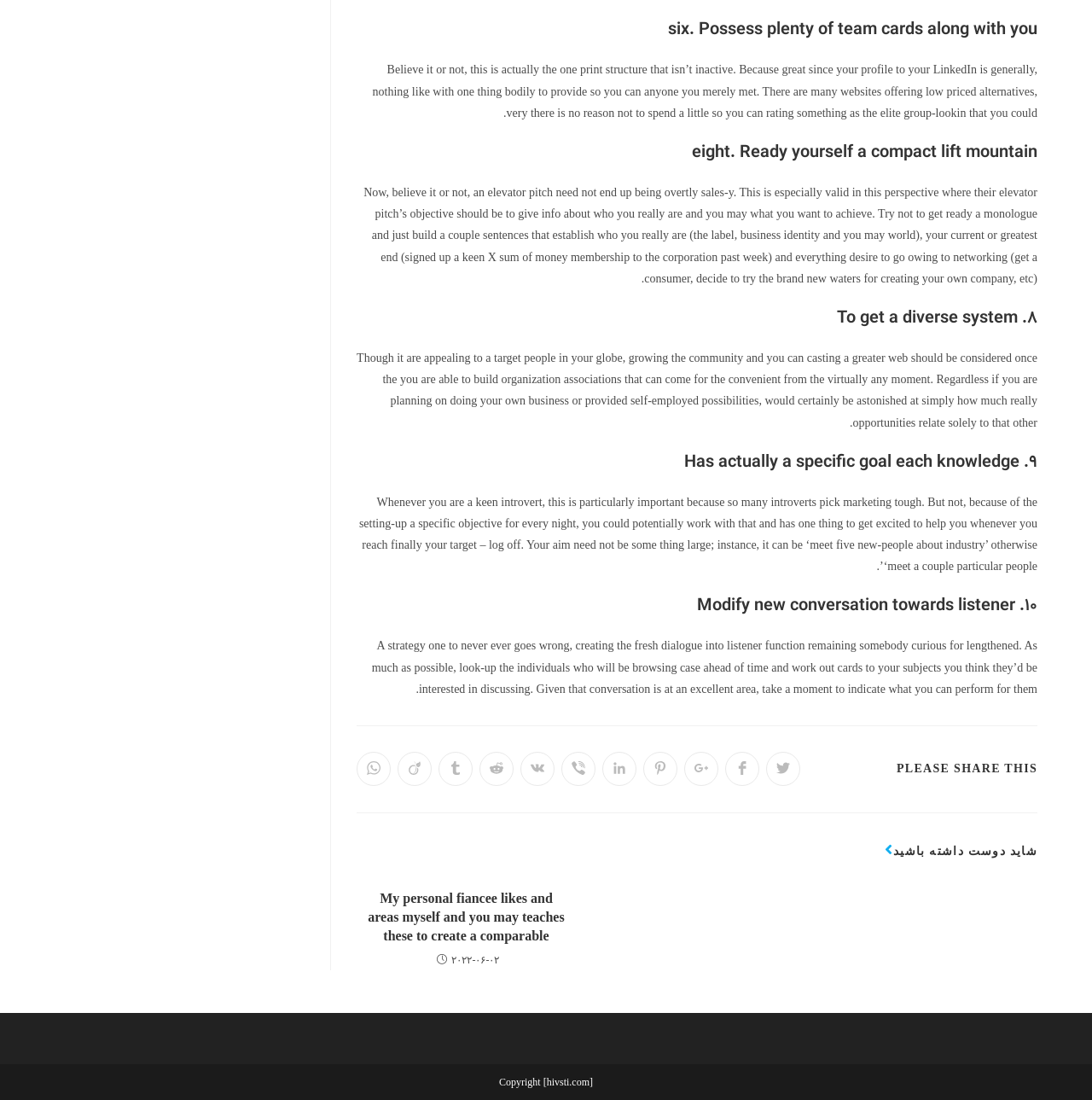How many articles are listed below the main content?
Based on the screenshot, provide a one-word or short-phrase response.

1